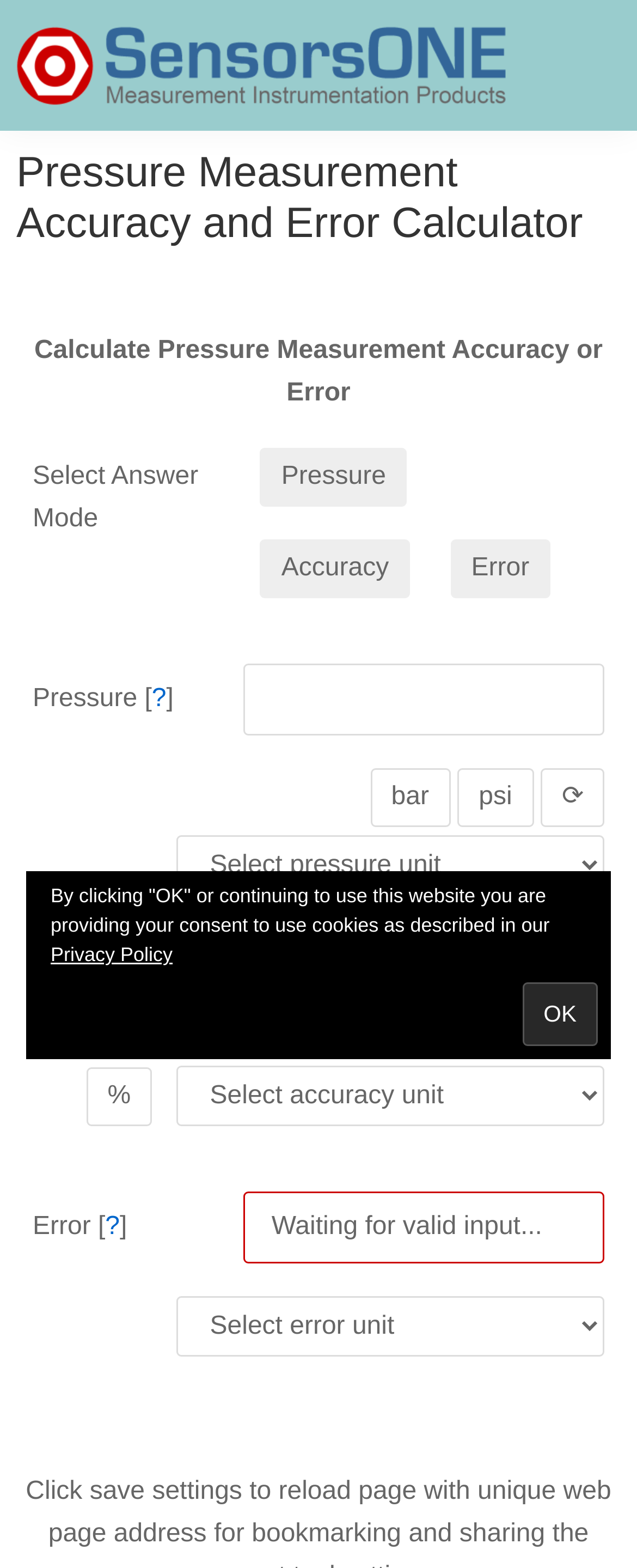What is the purpose of this calculator?
Please give a well-detailed answer to the question.

Based on the webpage, it appears that this calculator is designed to calculate the pressure error, accuracy factor, or pressure range value for a pressure measurement device. The calculator has various input fields and buttons that allow users to select the answer mode, pressure unit, accuracy unit, and error unit, and then calculate the desired value.